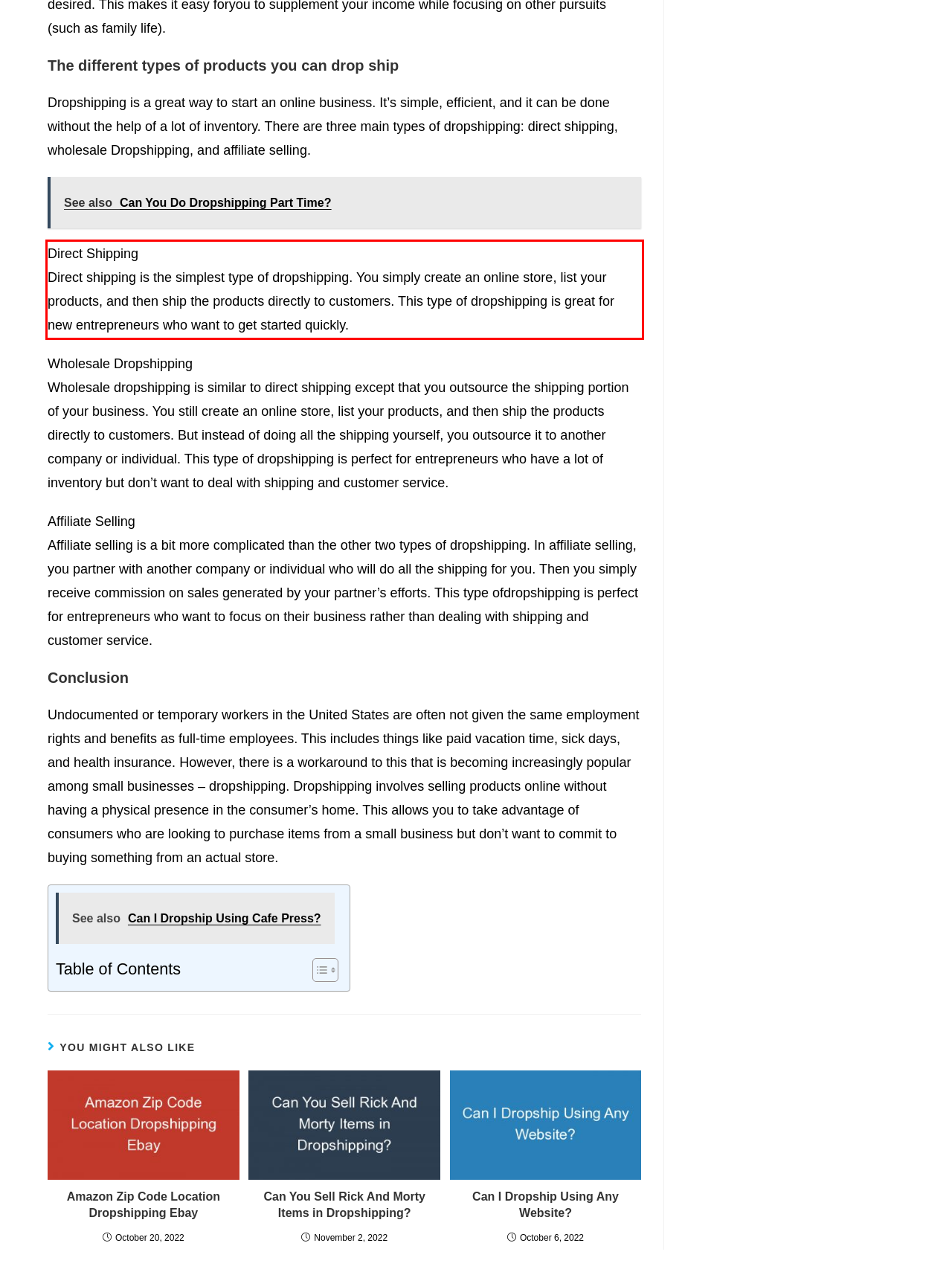Please perform OCR on the text within the red rectangle in the webpage screenshot and return the text content.

Direct Shipping Direct shipping is the simplest type of dropshipping. You simply create an online store, list your products, and then ship the products directly to customers. This type of dropshipping is great for new entrepreneurs who want to get started quickly.